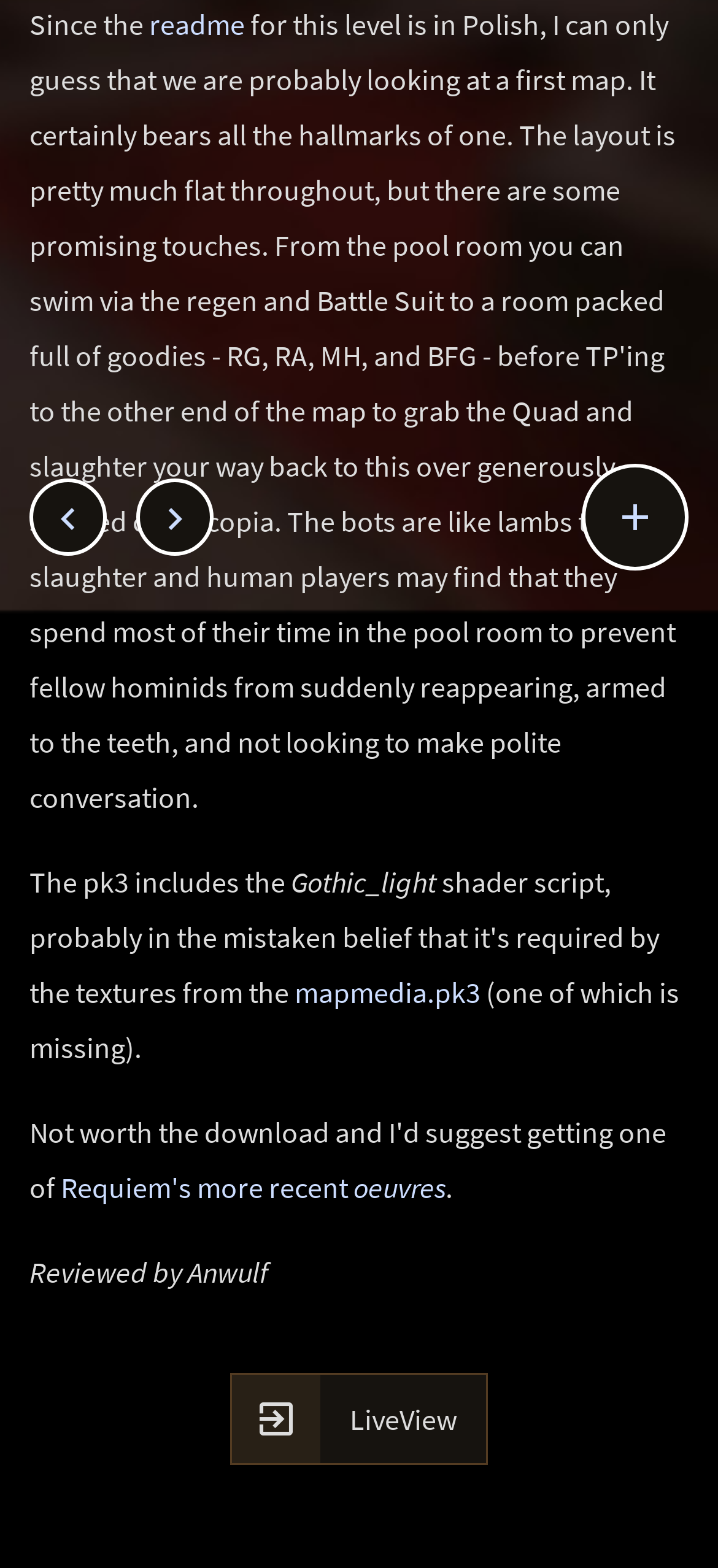Find the bounding box of the UI element described as: "". The bounding box coordinates should be given as four float values between 0 and 1, i.e., [left, top, right, bottom].

[0.195, 0.308, 0.292, 0.354]